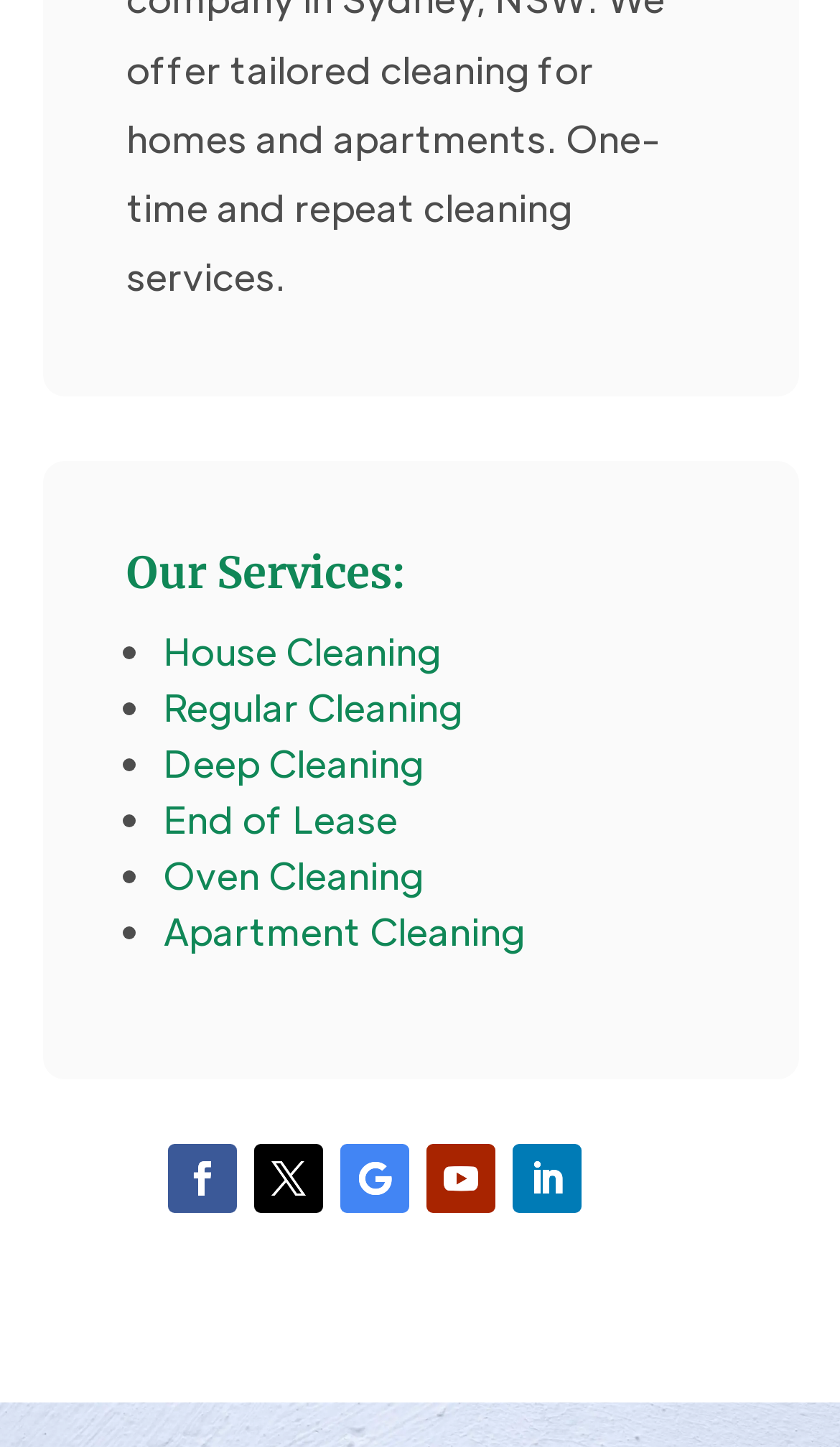What services are offered by this company?
Please use the visual content to give a single word or phrase answer.

House Cleaning, etc.